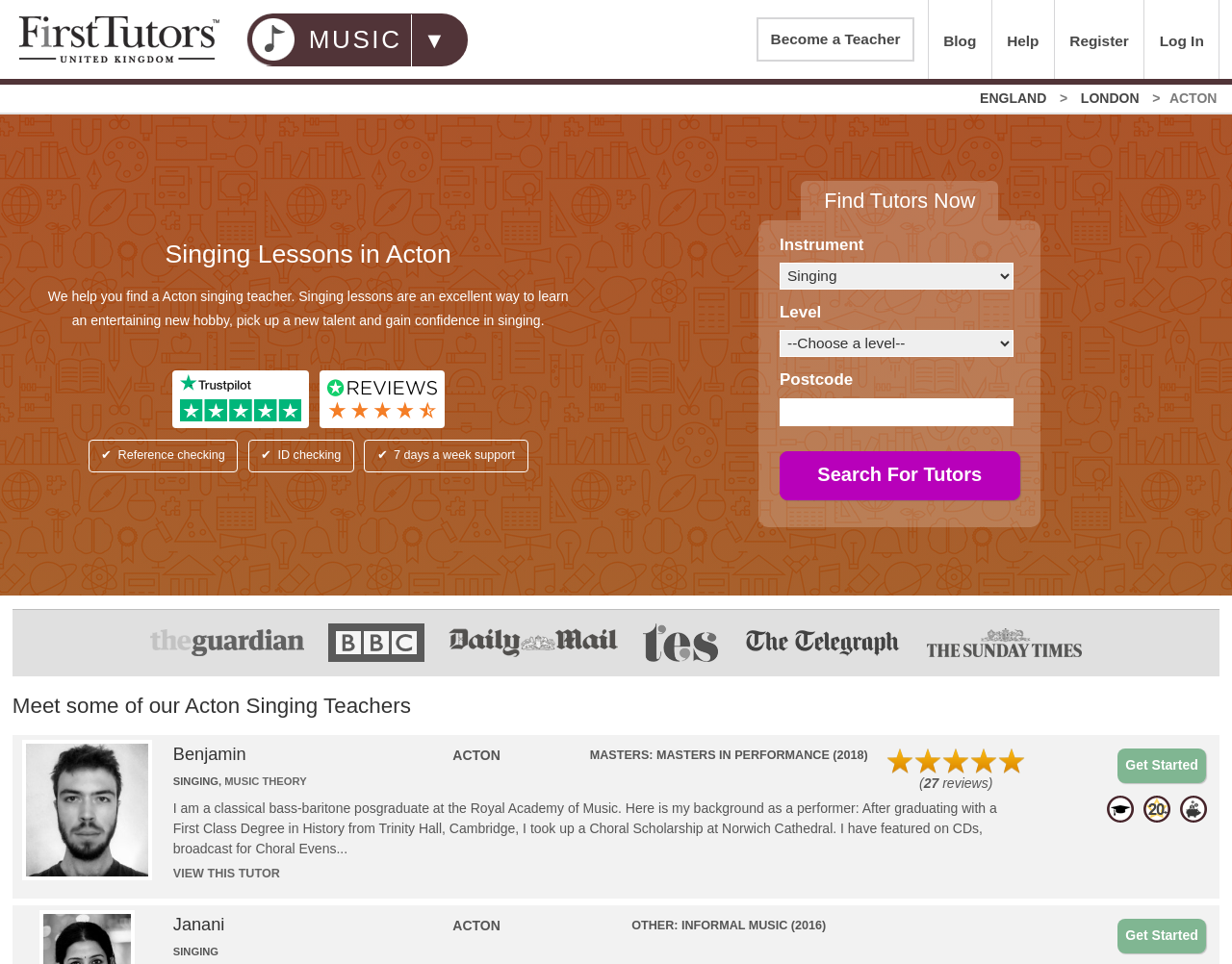Write a detailed summary of the webpage.

This webpage is about finding singing teachers and lessons in Acton, London. At the top, there is a navigation menu with links to the home page, become a teacher, blog, and register or log in. Below the navigation menu, there is a section highlighting the website's features, including reference checking, ID checking, and 7-day support.

The main content of the webpage is divided into two sections. The left section has a heading "Singing Lessons in Acton" and provides information about finding a singing teacher in Acton. There is a brief description of the benefits of singing lessons, followed by a customer review section powered by Trustpilot. Below the review section, there are links to the website's features, including reference checking and ID checking.

The right section has a heading "Find Tutors Now" and provides a search form to find singing teachers in Acton. The search form has fields to select the instrument, level, and postcode. There is a button to search for tutors below the search form.

Below the search form, there is a section showcasing some of the singing teachers in Acton. Each teacher has a profile with their name, location, and subjects they teach. There is also a brief description of their background and experience. The profiles include ratings and reviews from previous students, as well as links to view more information about the teacher.

At the bottom of the webpage, there are logos of reputable organizations, including the Guardian, BBC, and Daily Mail, indicating that the website has been featured in these publications.